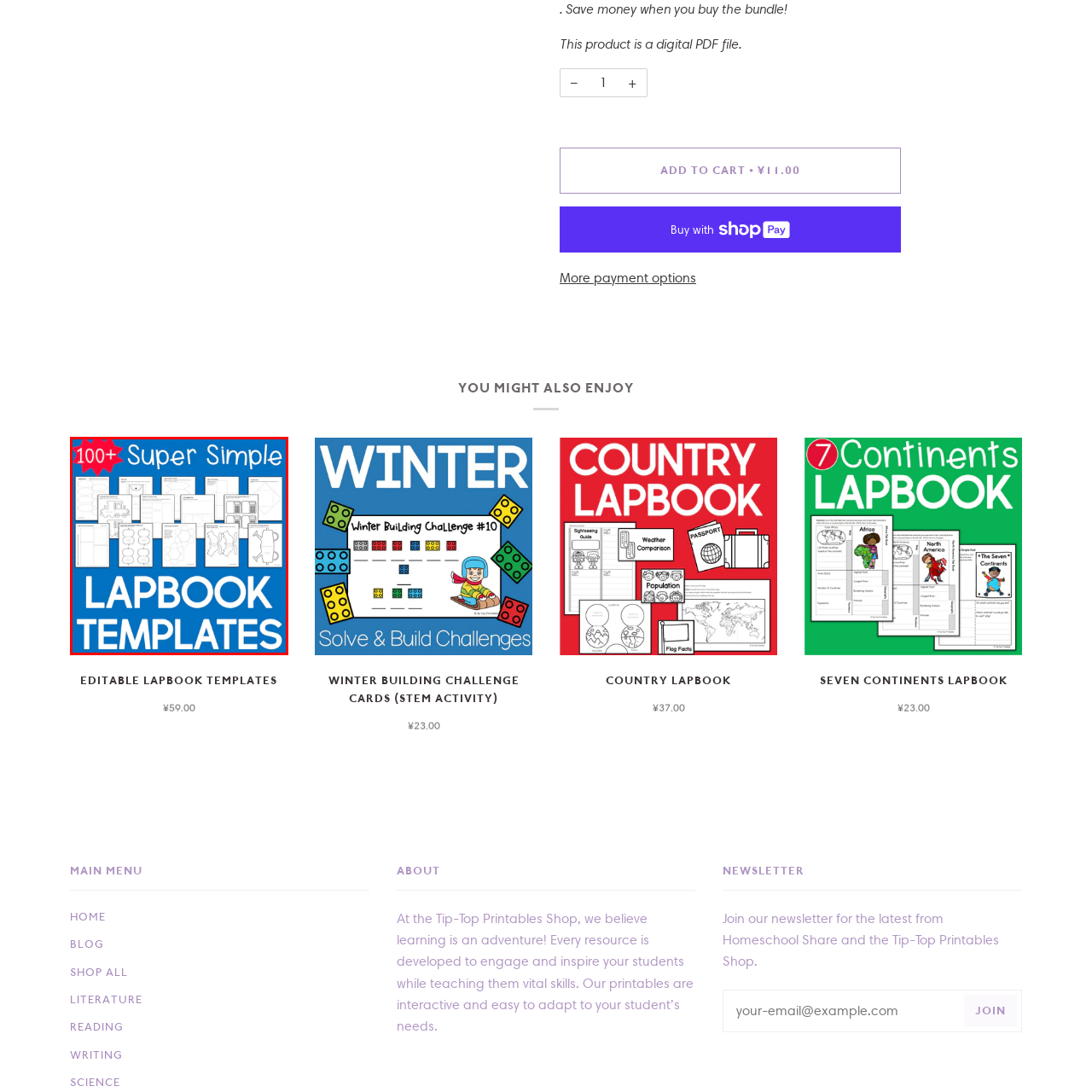Draft a detailed caption for the image located inside the red outline.

The image showcases a vibrant blue background featuring the title "100+ Super Simple LAPBOOK TEMPLATES" in bold, white letters. Surrounding the title are various illustrated templates that exemplify the engaging and interactive nature of lapbooks, designed for educational purposes. These templates include a variety of shapes and layouts, such as trains, charts, and foldable models, providing teachers and homeschooling parents with creative resources for enhancing learning experiences. The collection emphasizes simplicity, making it accessible for students at different learning levels.